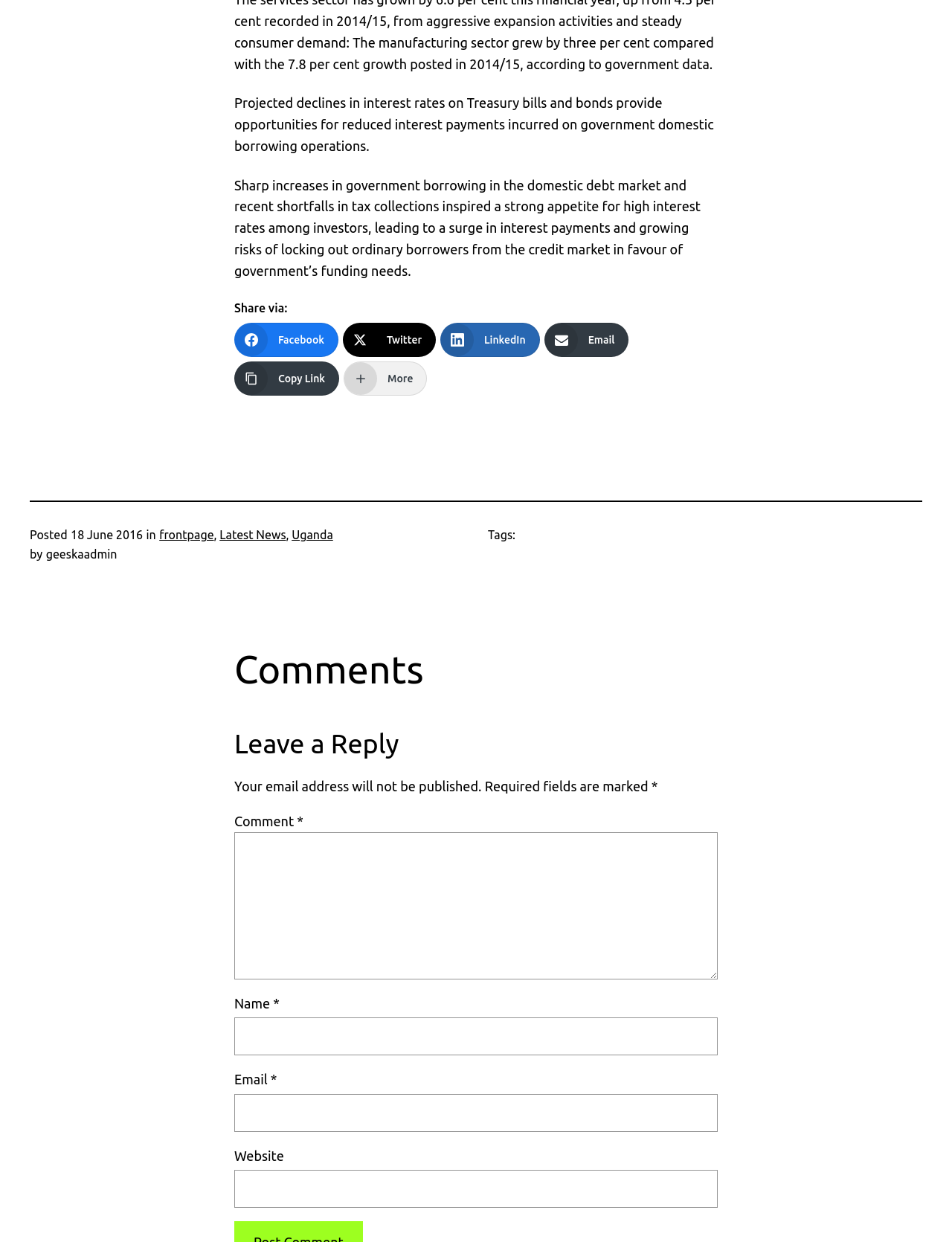What is required to leave a reply?
Provide an in-depth answer to the question, covering all aspects.

The required fields to leave a reply are indicated by the asterisk symbol (*) next to the Name, Email, and Comment textboxes, which are marked as required.